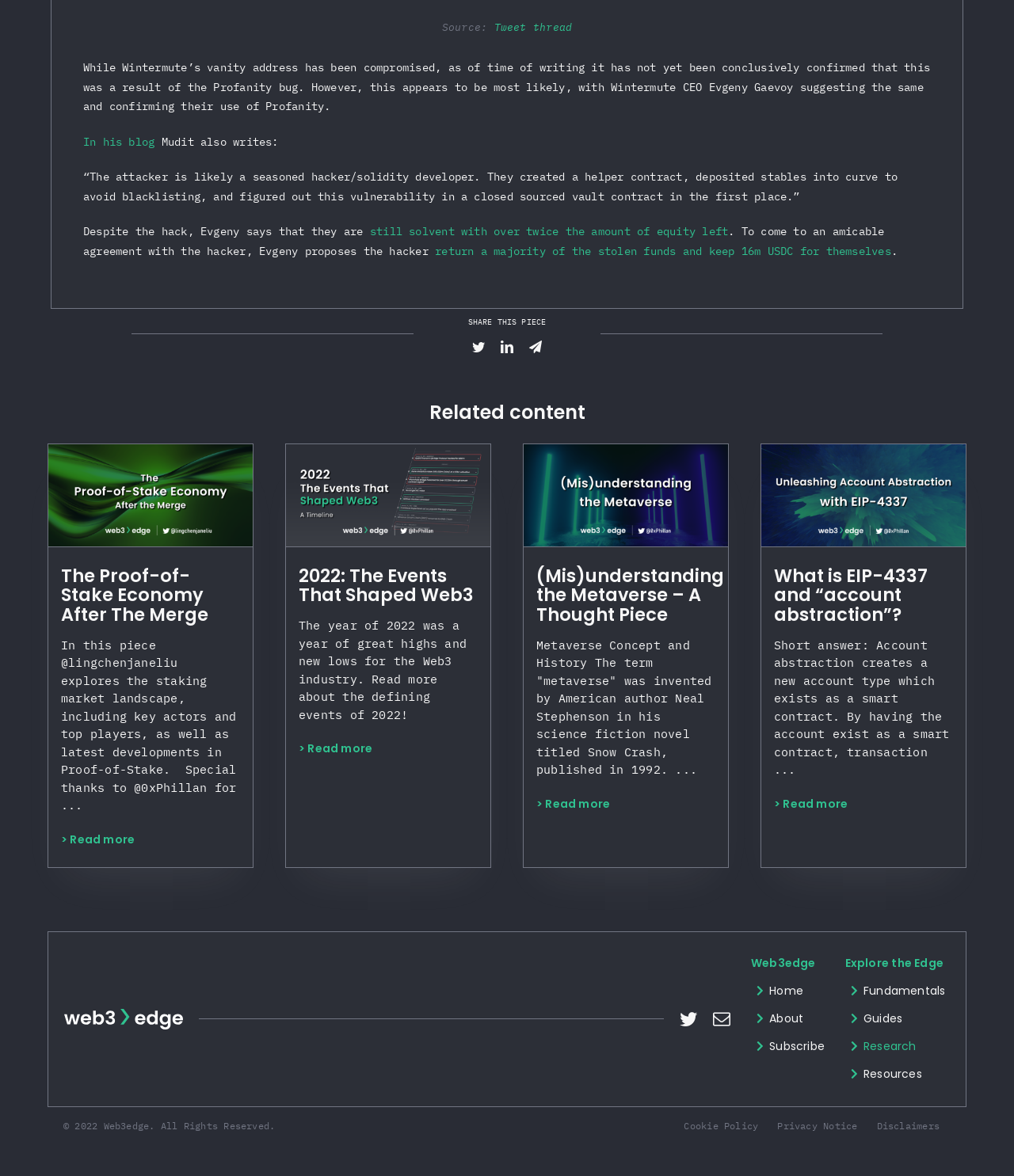Please identify the bounding box coordinates of the clickable area that will fulfill the following instruction: "Click on 'Tweet thread'". The coordinates should be in the format of four float numbers between 0 and 1, i.e., [left, top, right, bottom].

[0.487, 0.017, 0.564, 0.029]